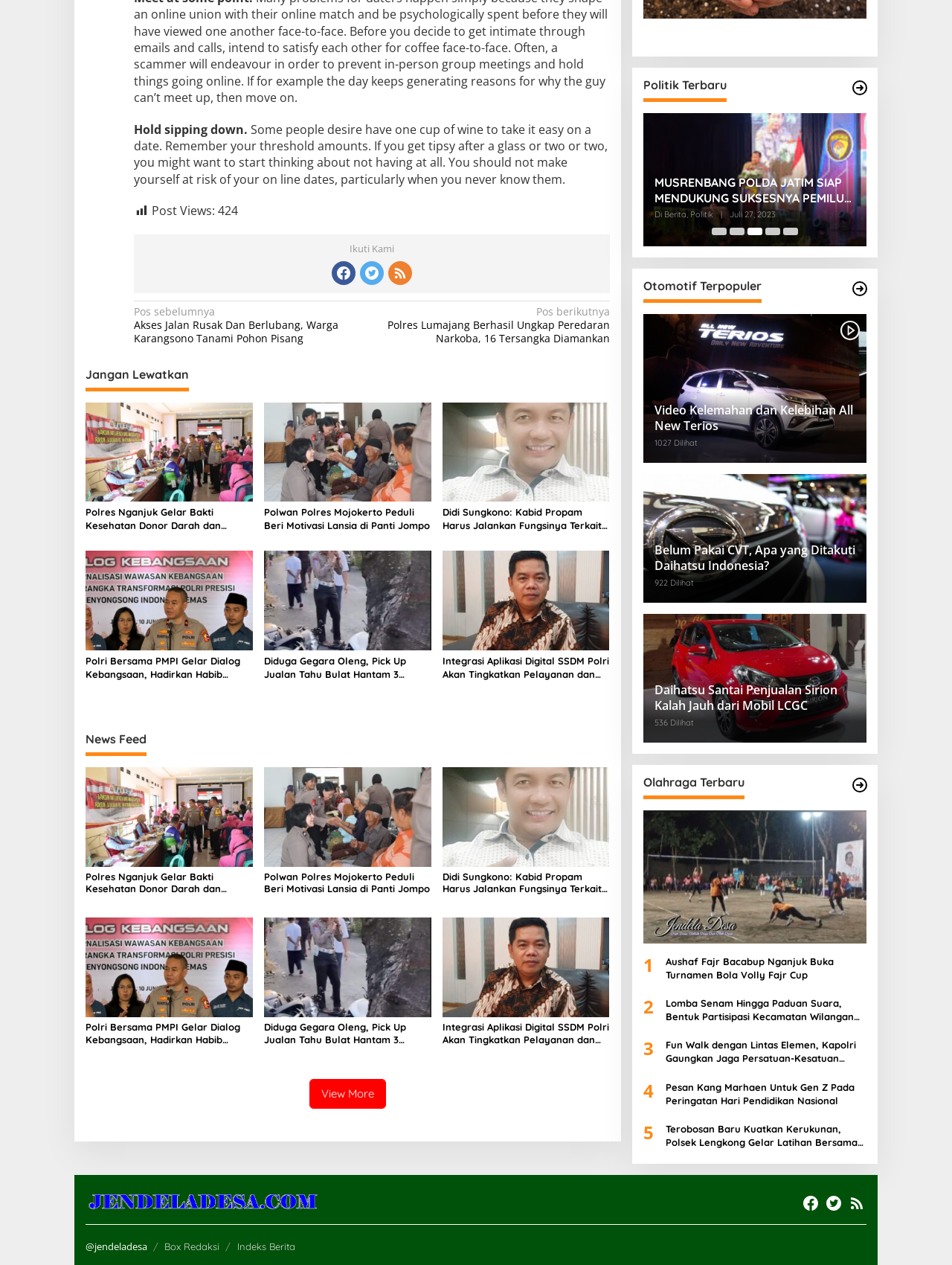Please find the bounding box coordinates of the clickable region needed to complete the following instruction: "Check the 'Politik Terbaru' category". The bounding box coordinates must consist of four float numbers between 0 and 1, i.e., [left, top, right, bottom].

[0.675, 0.063, 0.91, 0.081]